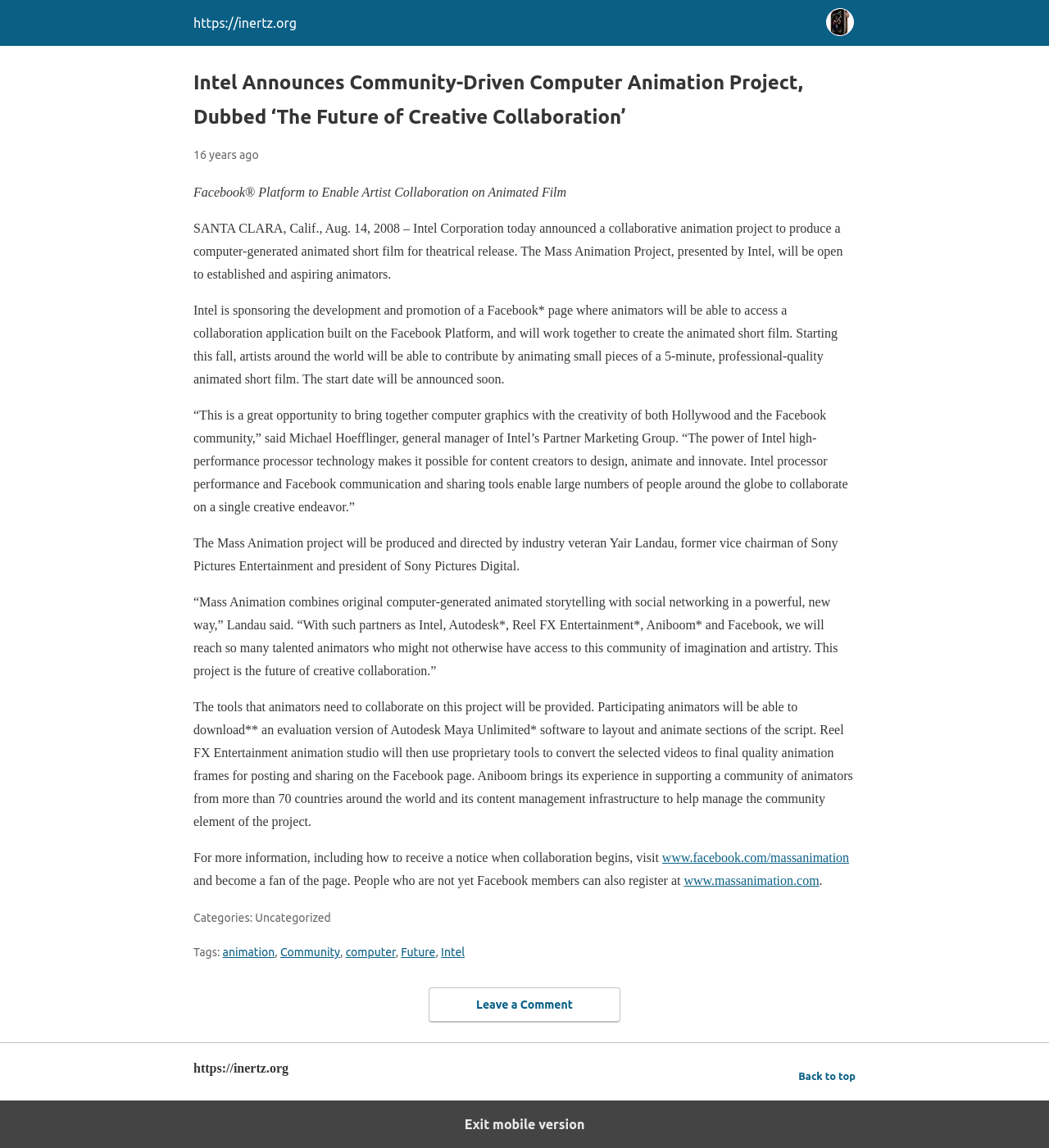Given the description of a UI element: "computer", identify the bounding box coordinates of the matching element in the webpage screenshot.

[0.329, 0.824, 0.377, 0.835]